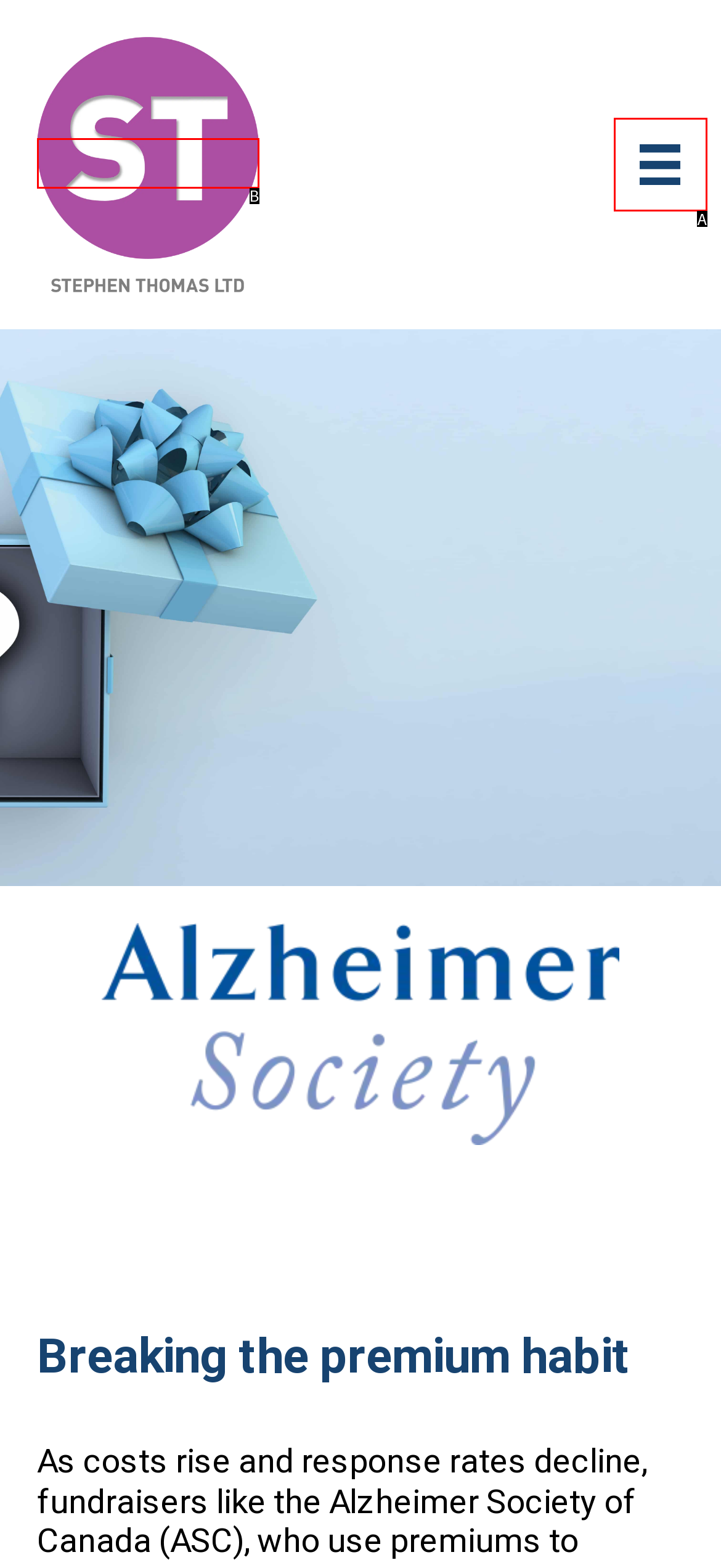Determine which option matches the element description: BOOK NOW
Answer using the letter of the correct option.

None